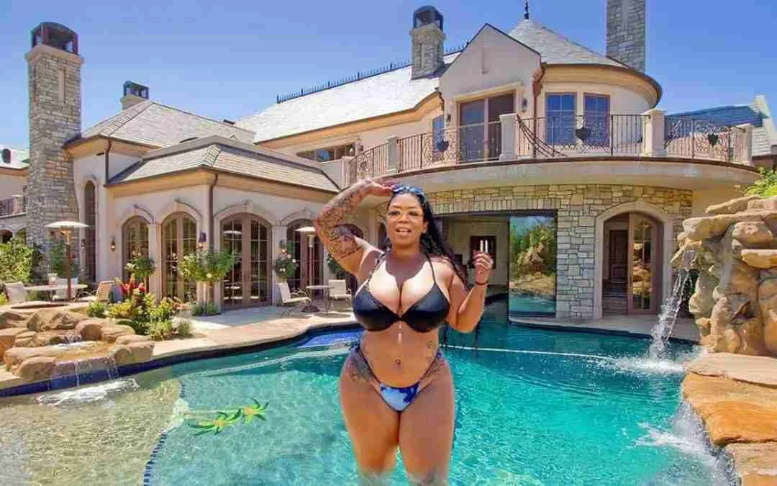What is the color of the pool water?
Use the information from the screenshot to give a comprehensive response to the question.

The pool water is described as vibrant blue, which suggests a bright and inviting color that complements the overall luxurious and serene atmosphere of the scene.